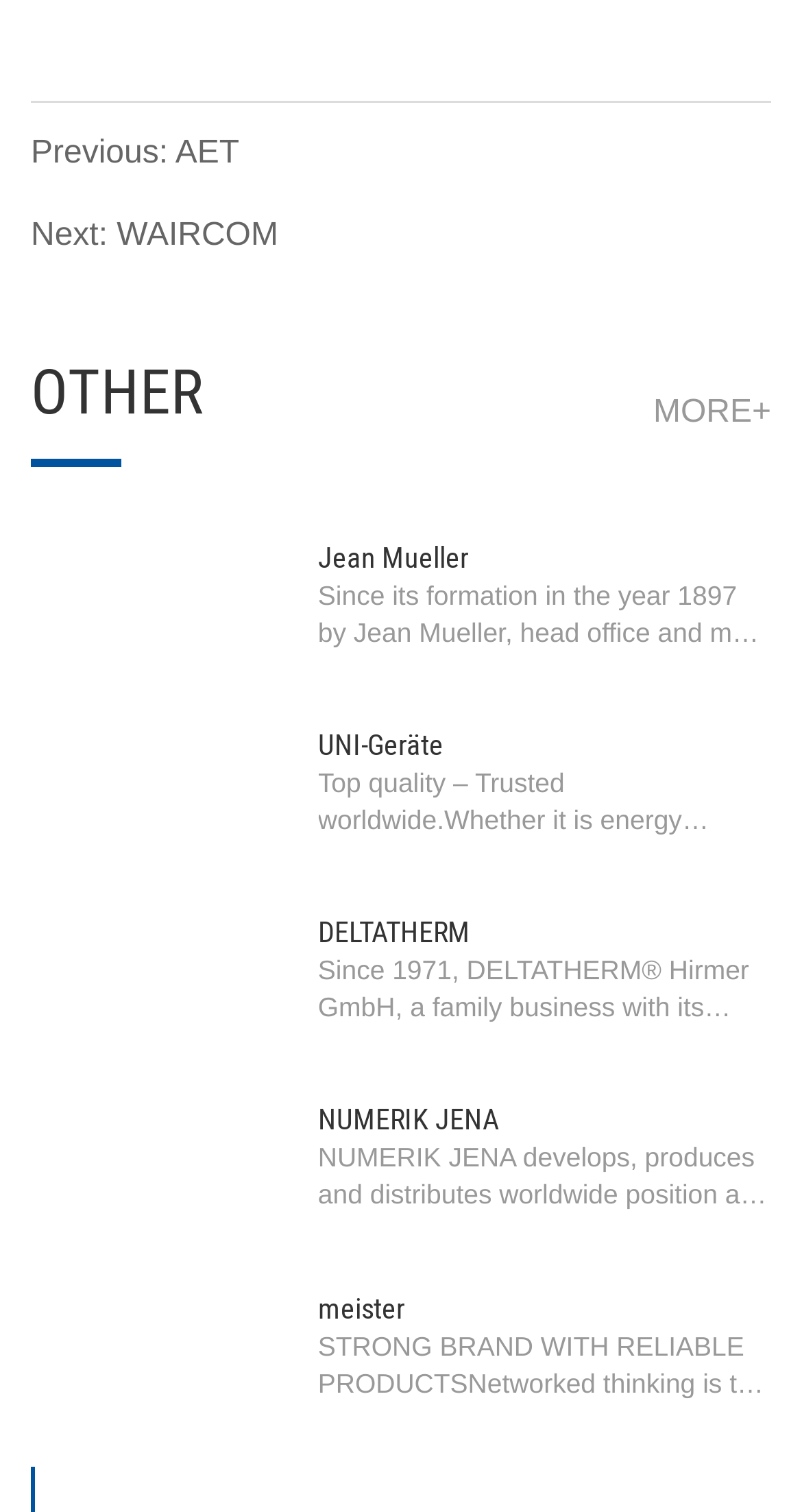What is the primary business of DELTATHERM?
Refer to the image and provide a one-word or short phrase answer.

Energy recovery